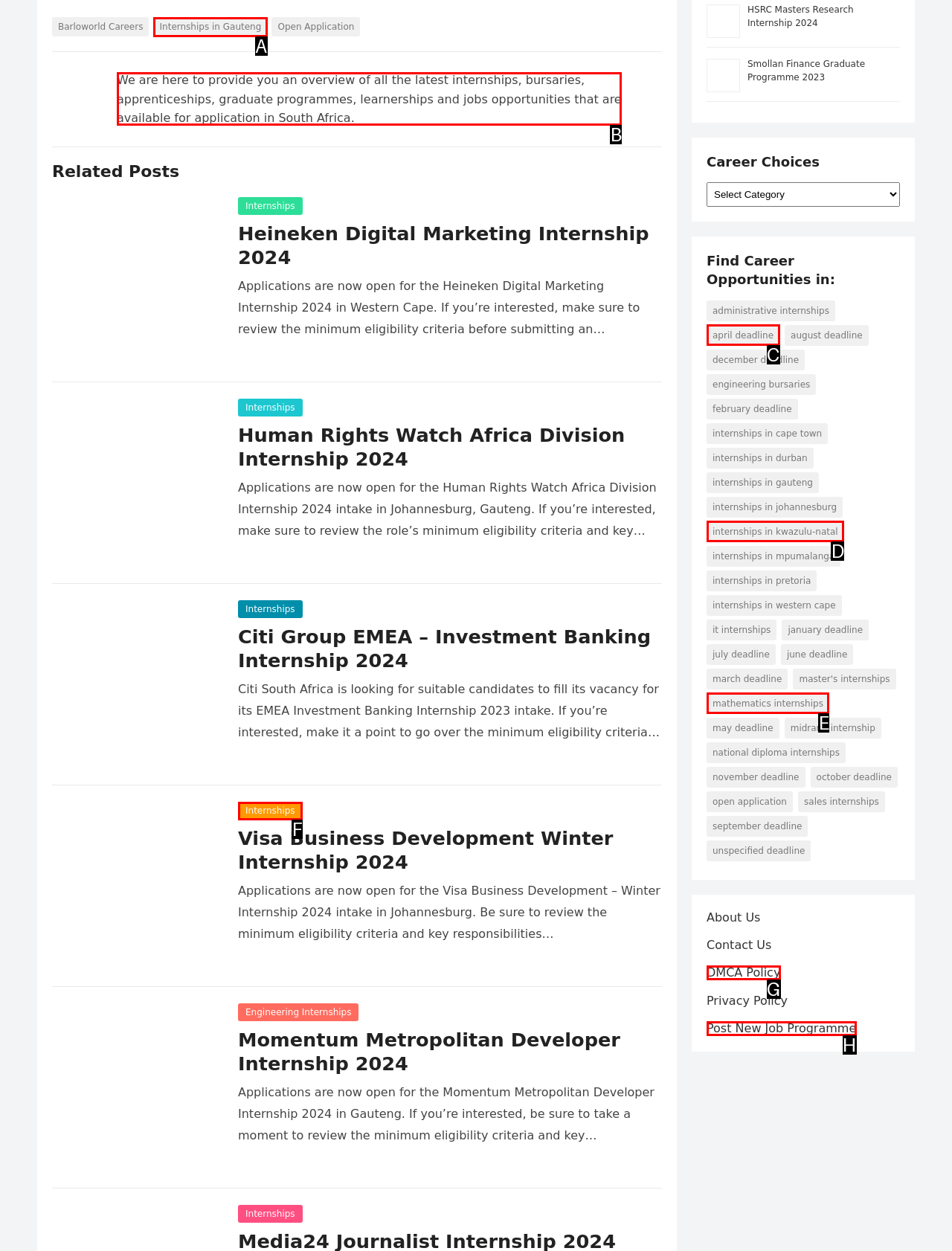Identify the correct UI element to click to follow this instruction: Contact us
Respond with the letter of the appropriate choice from the displayed options.

None